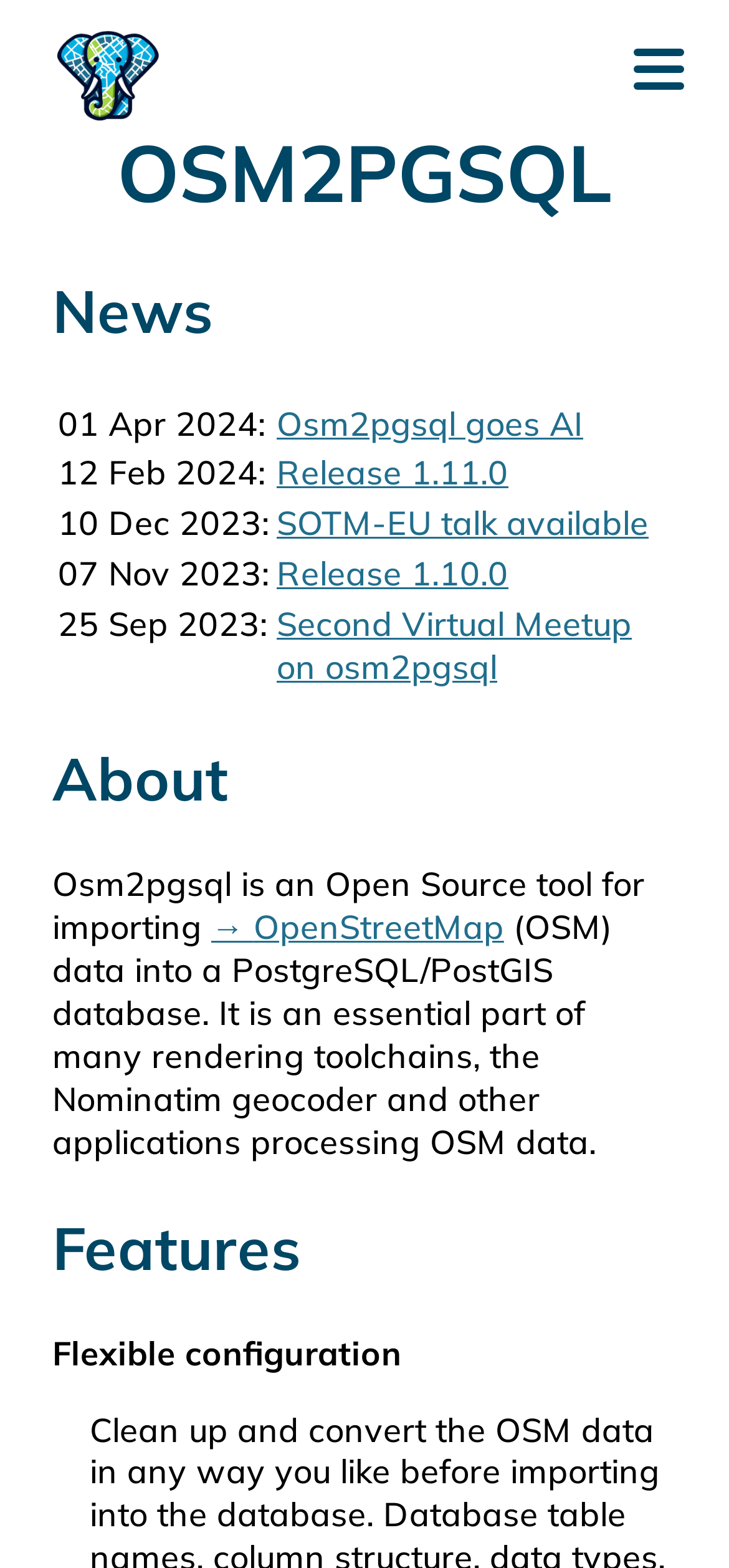What type of database does Osm2pgsql import data into?
Based on the image, answer the question with as much detail as possible.

The webpage description states 'Osm2pgsql is an Open Source tool for importing OpenStreetMap (OSM) data into a PostgreSQL/PostGIS database.' which indicates that Osm2pgsql imports data into a PostgreSQL/PostGIS database.